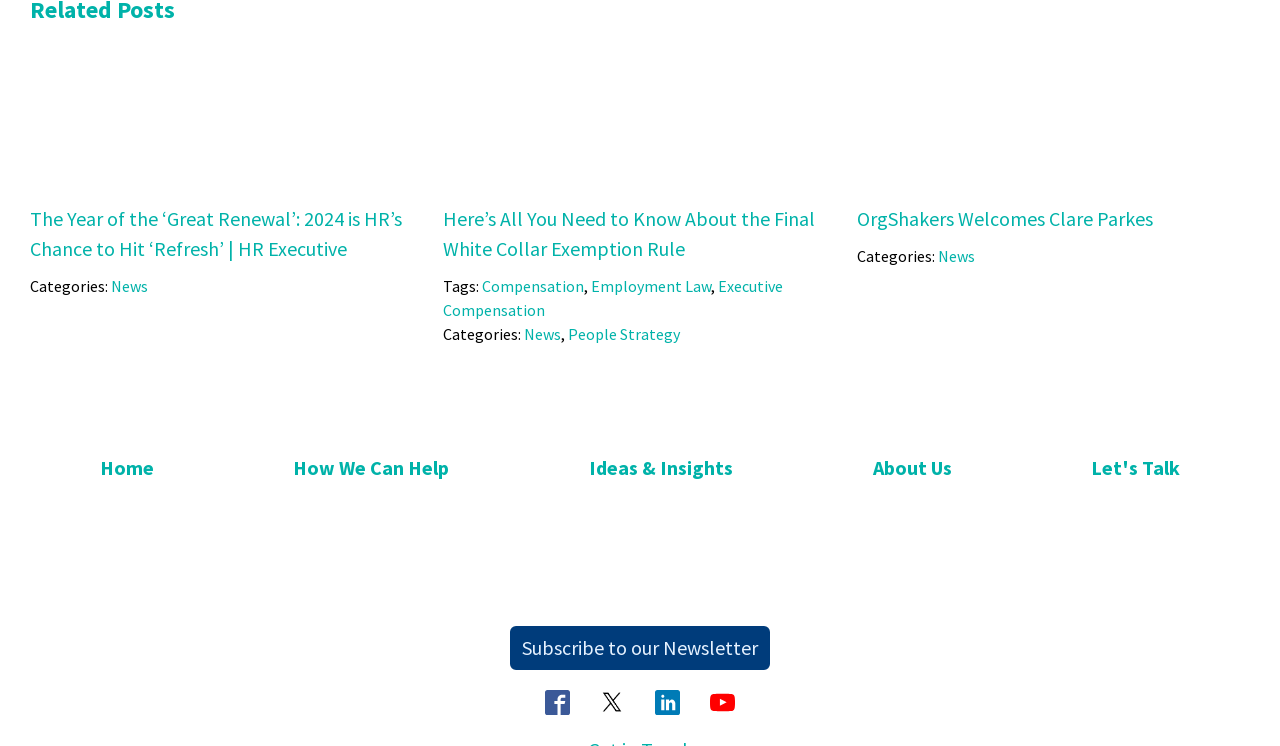What is the profession related to the article 'Here’s All You Need to Know About the Final White Collar Exemption Rule'?
Refer to the screenshot and answer in one word or phrase.

HR